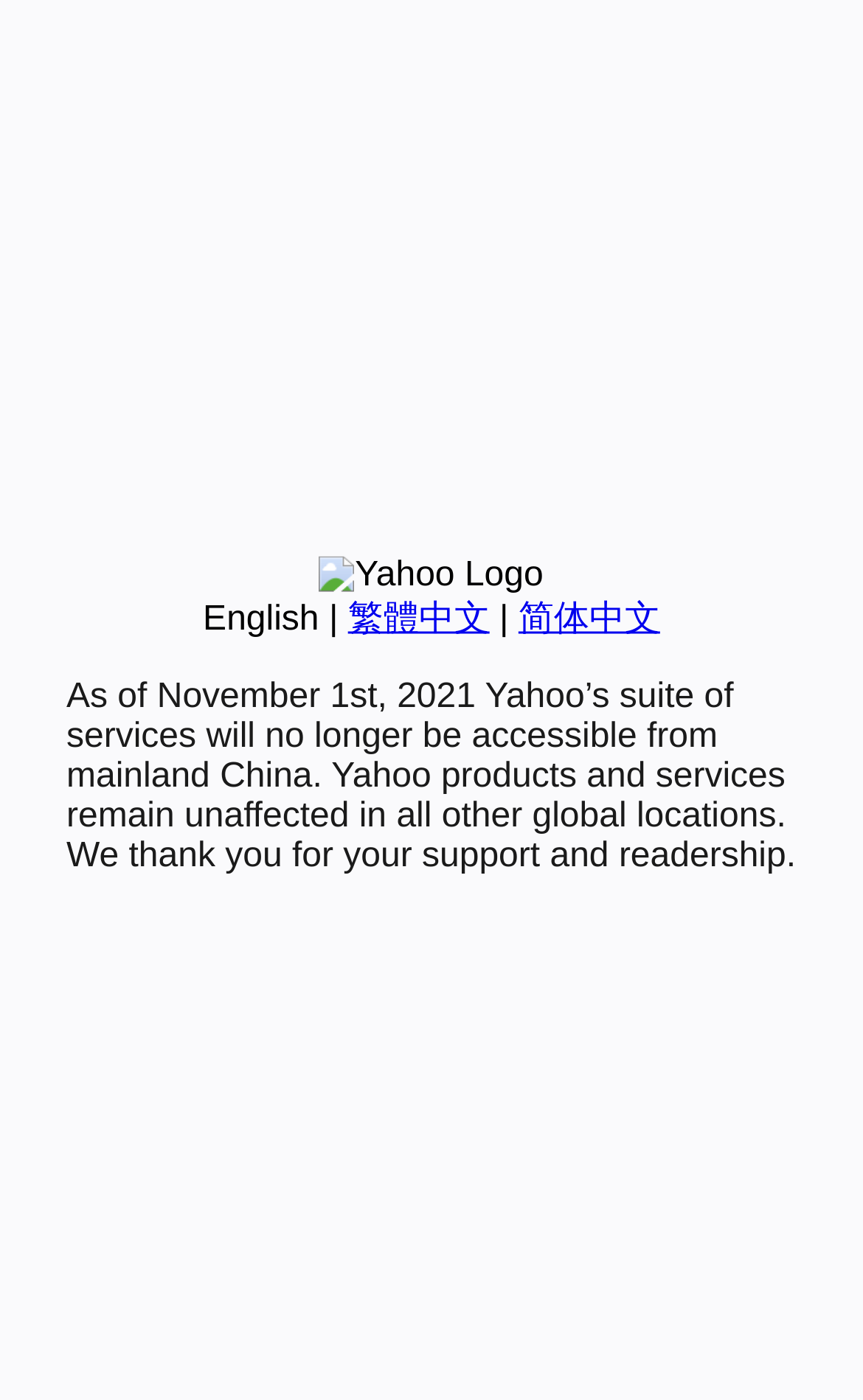Given the element description, predict the bounding box coordinates in the format (top-left x, top-left y, bottom-right x, bottom-right y), using floating point numbers between 0 and 1: 简体中文

[0.601, 0.429, 0.765, 0.456]